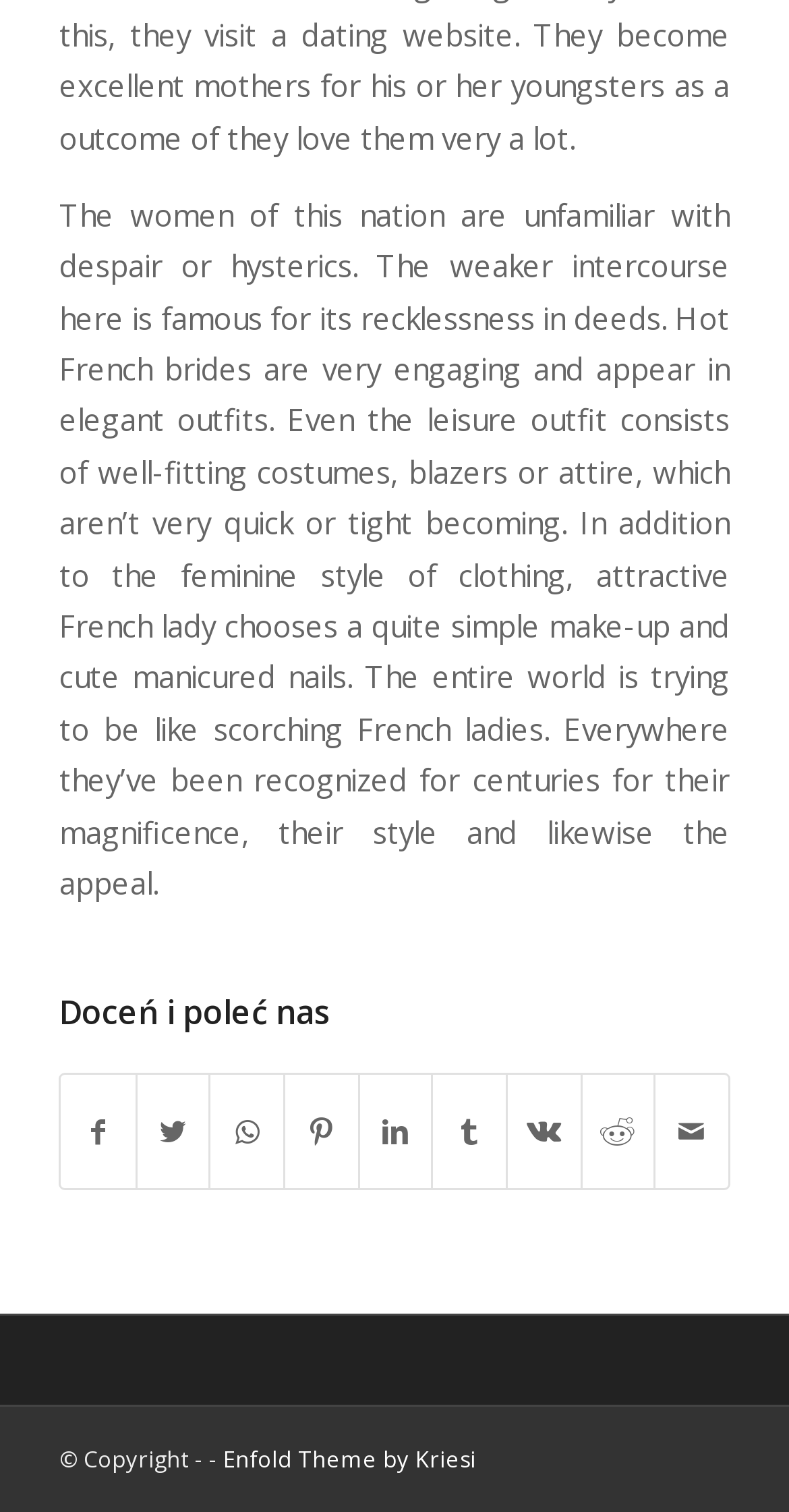Kindly determine the bounding box coordinates for the clickable area to achieve the given instruction: "Share on Twitter".

[0.174, 0.711, 0.265, 0.786]